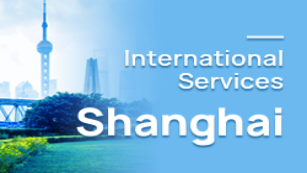What is the name of the iconic tower in the image?
Provide a concise answer using a single word or phrase based on the image.

Shanghai Tower